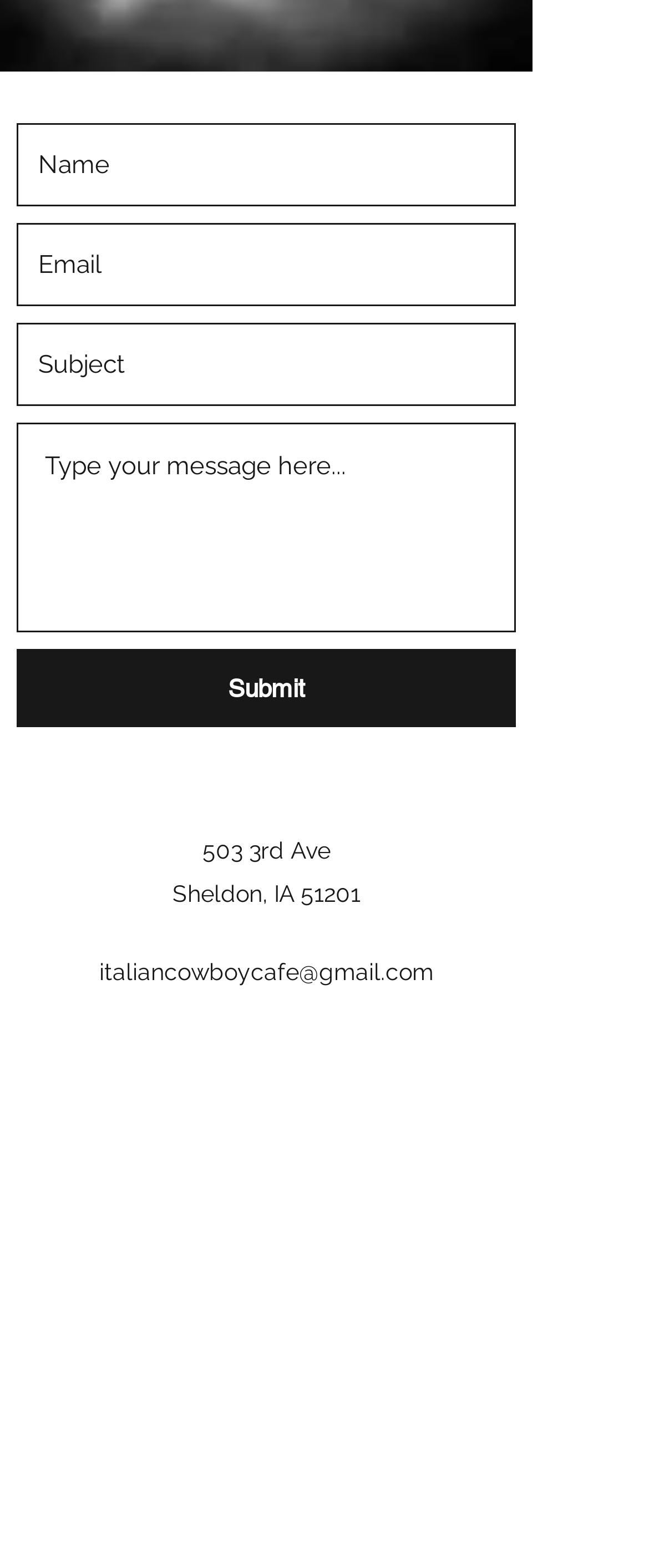What social media platform is linked on the webpage?
Refer to the image and provide a one-word or short phrase answer.

Facebook